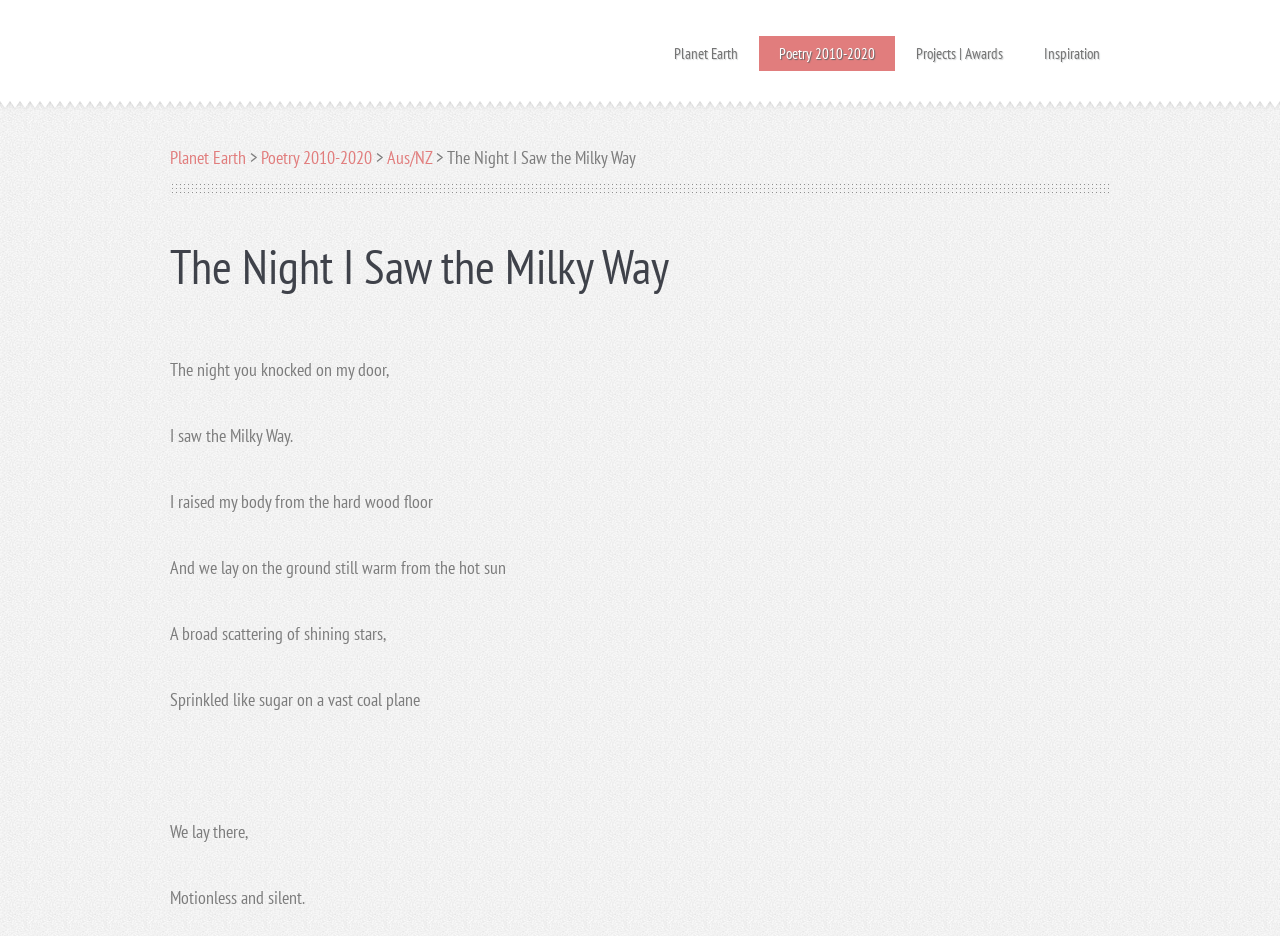Given the description of a UI element: "Poetry 2010-2020", identify the bounding box coordinates of the matching element in the webpage screenshot.

[0.593, 0.038, 0.699, 0.076]